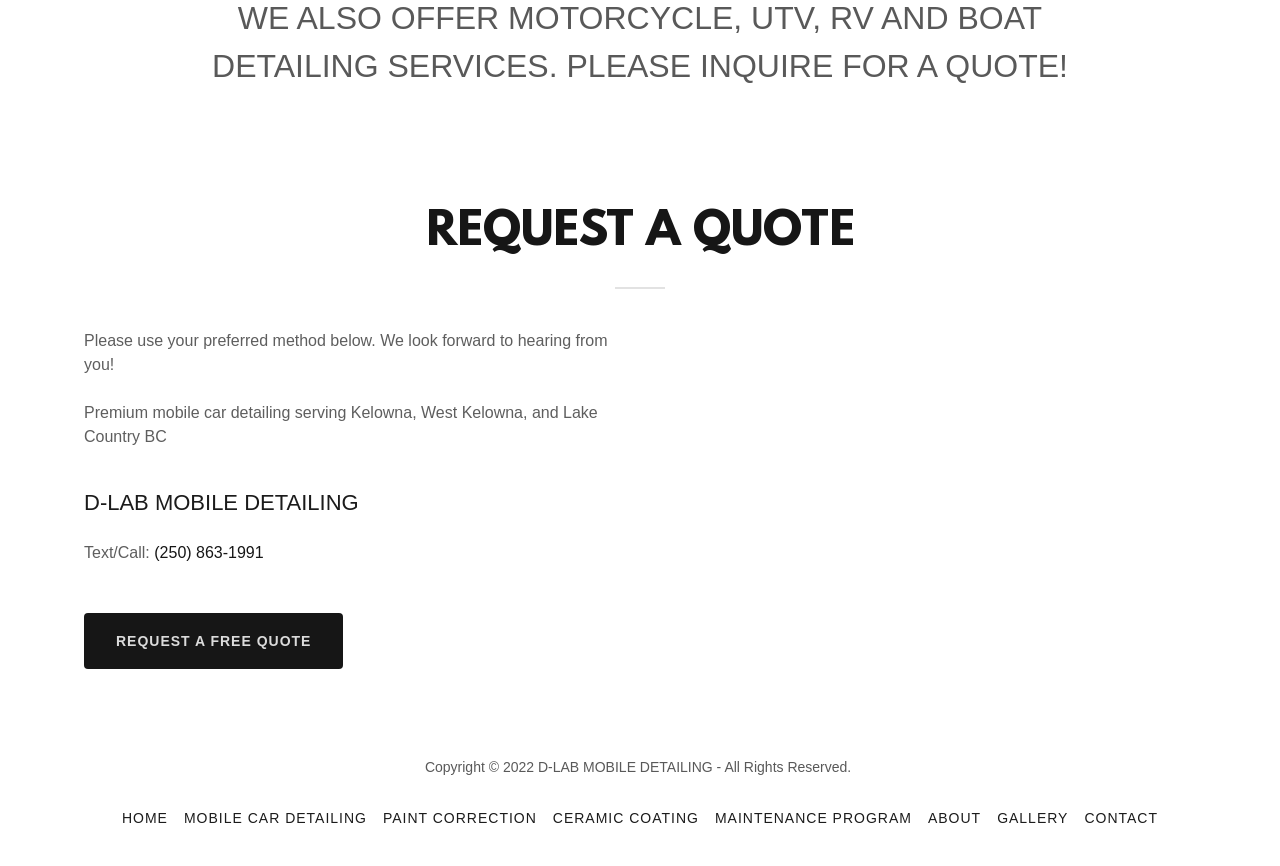Please identify the bounding box coordinates of the element that needs to be clicked to execute the following command: "Request a free quote". Provide the bounding box using four float numbers between 0 and 1, formatted as [left, top, right, bottom].

[0.066, 0.707, 0.268, 0.772]